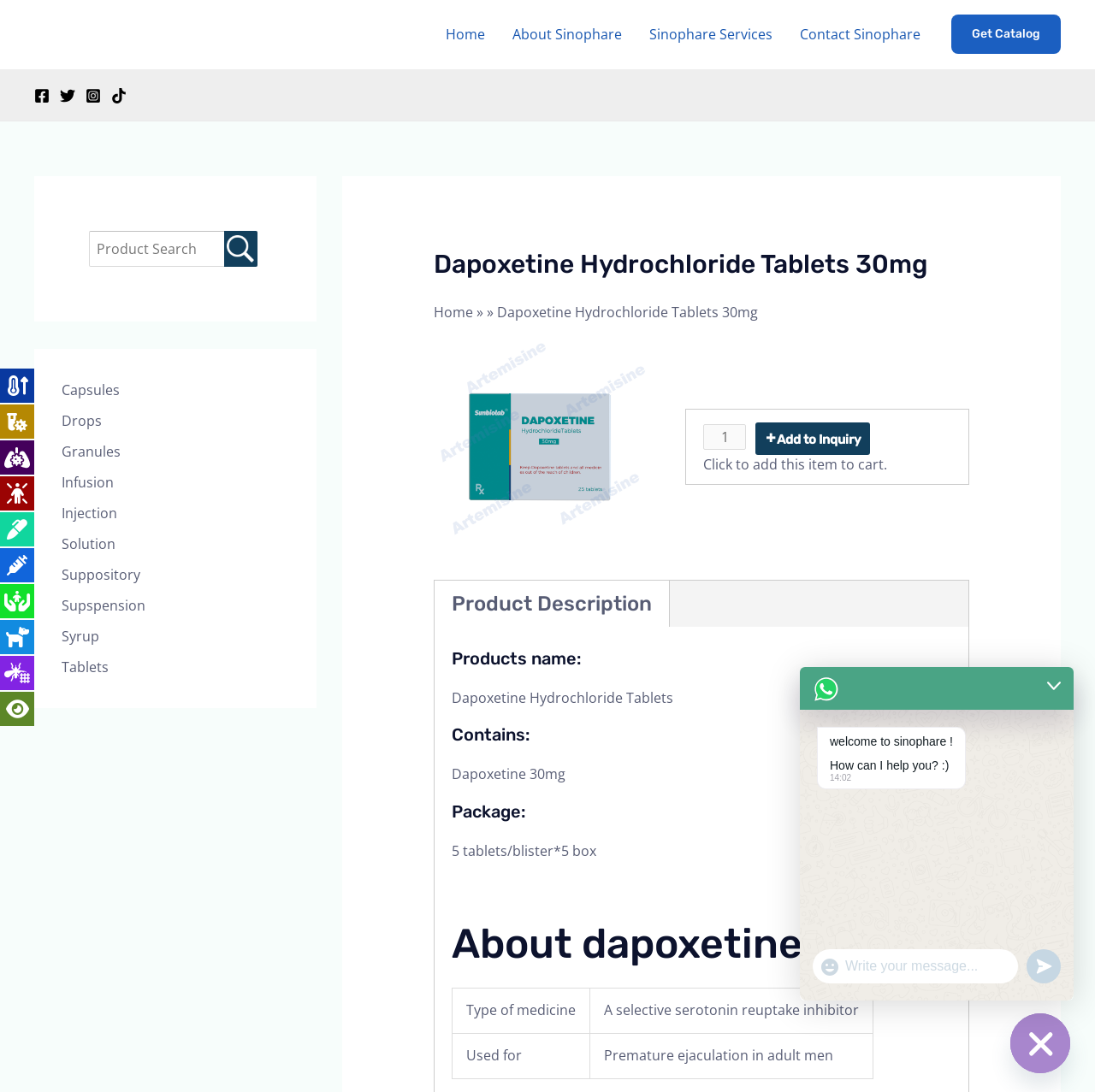Given the description Solution, predict the bounding box coordinates of the UI element. Ensure the coordinates are in the format (top-left x, top-left y, bottom-right x, bottom-right y) and all values are between 0 and 1.

[0.056, 0.489, 0.105, 0.507]